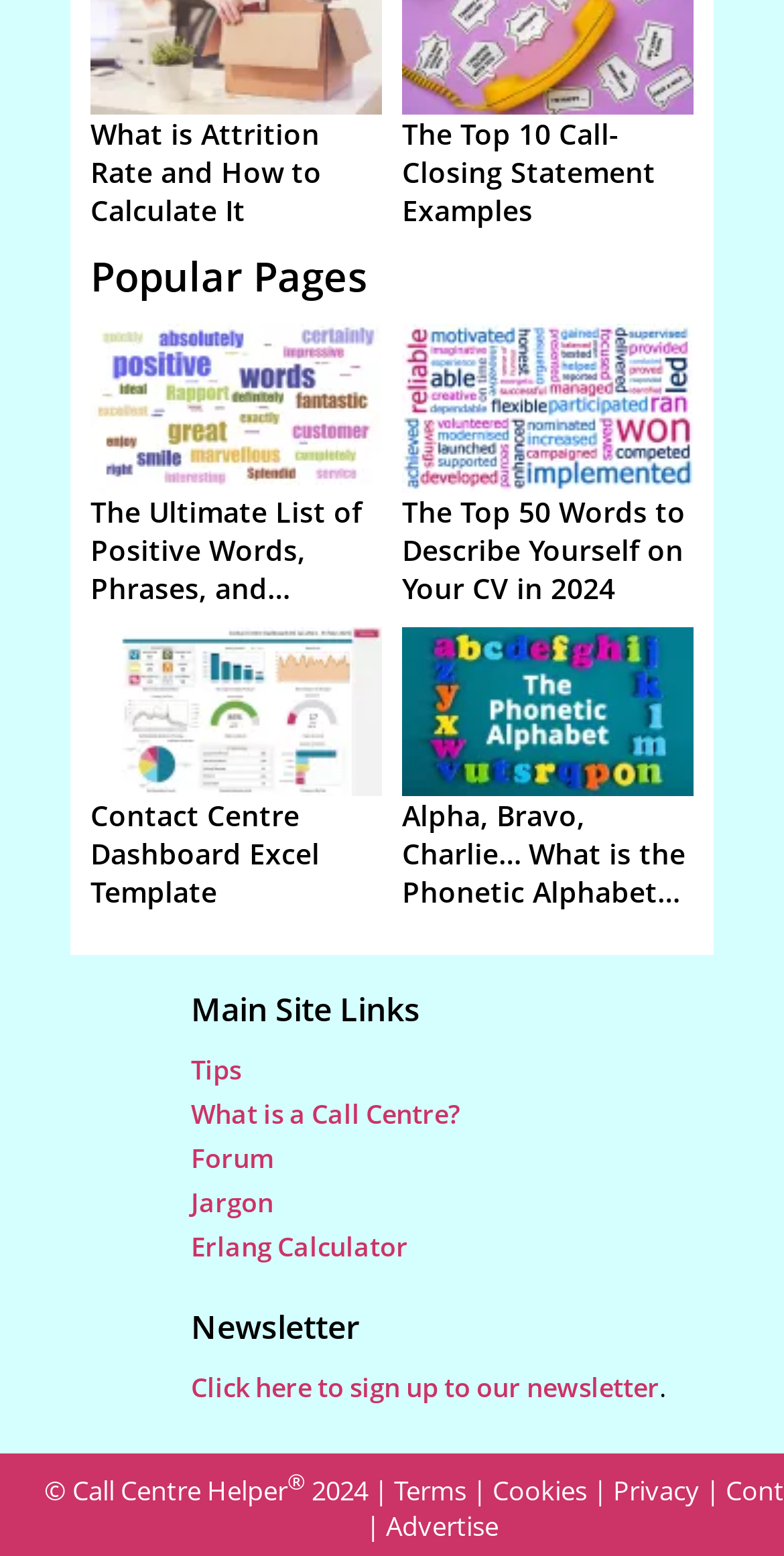Please determine the bounding box coordinates of the area that needs to be clicked to complete this task: 'Click on the link to learn about attrition rate'. The coordinates must be four float numbers between 0 and 1, formatted as [left, top, right, bottom].

[0.115, 0.052, 0.487, 0.08]